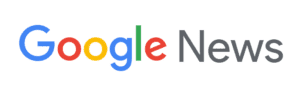Offer a detailed narrative of the image's content.

The image features the logo of Google News, showcasing its name in a modern, clean font. The "Google" portion of the text is rendered in blue, red, yellow, and green, representing the iconic color scheme associated with the Google brand. Below "Google," the word "News" is presented in a sleek gray, signifying the platform's focus on providing up-to-date news and information. This branding effectively communicates the service's purpose of aggregating news from various sources, making it easy for users to stay informed about current events. The logo is positioned above the heading "FOLLOW US ON GOOGLE NEWS," inviting users to engage with the service for the latest updates.